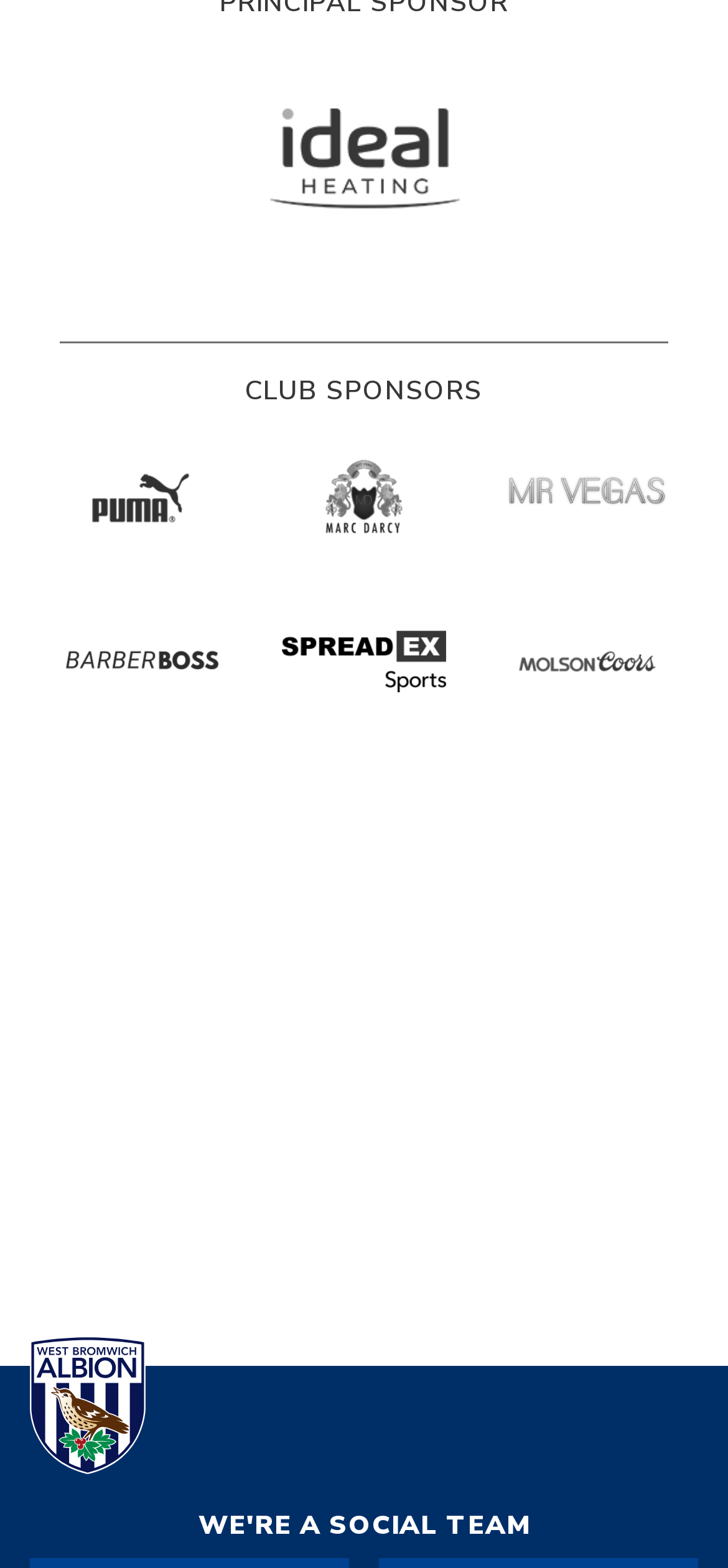What is the last sponsor listed?
Based on the image, provide your answer in one word or phrase.

We Clean